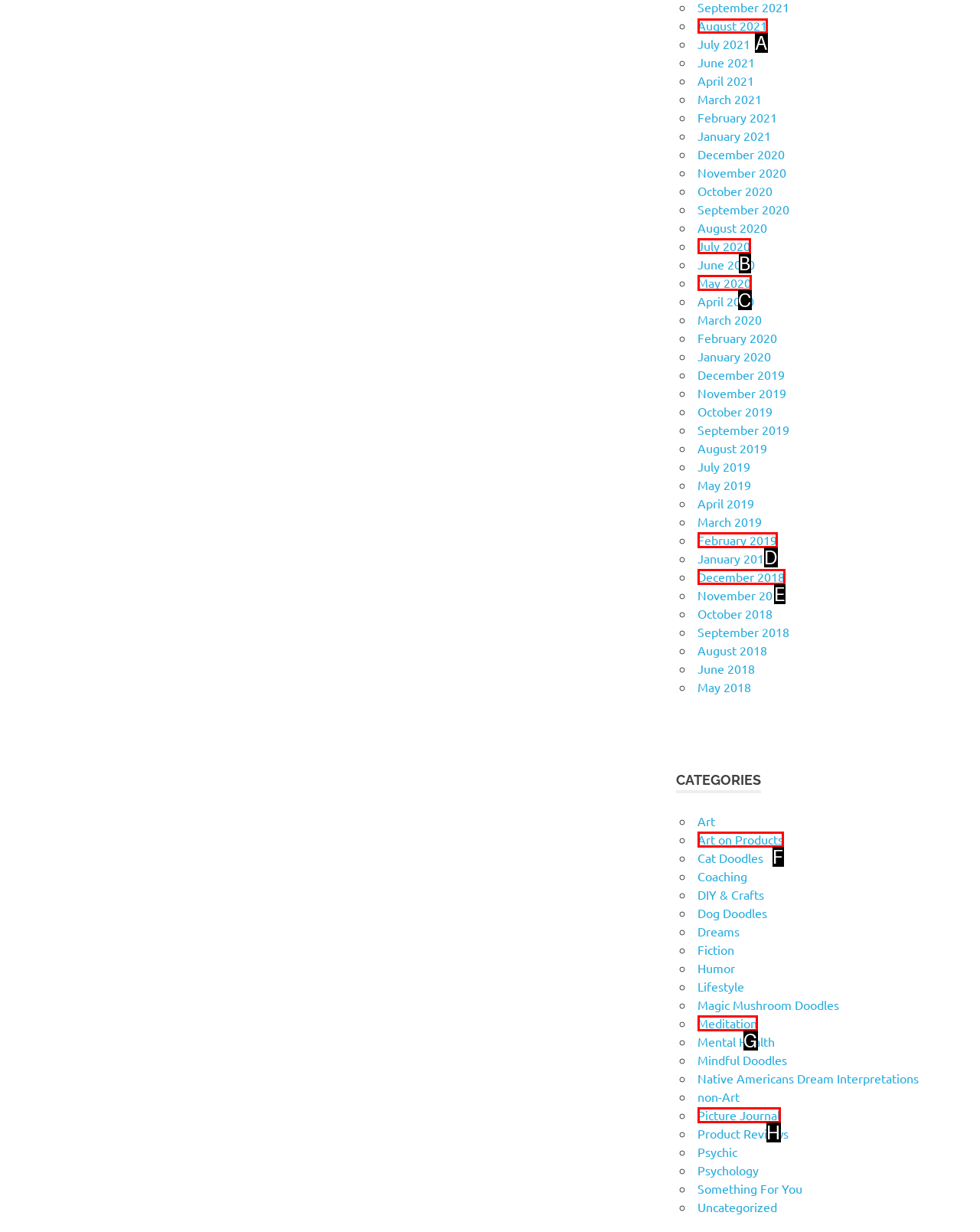Select the correct option from the given choices to perform this task: Click on August 2021. Provide the letter of that option.

A